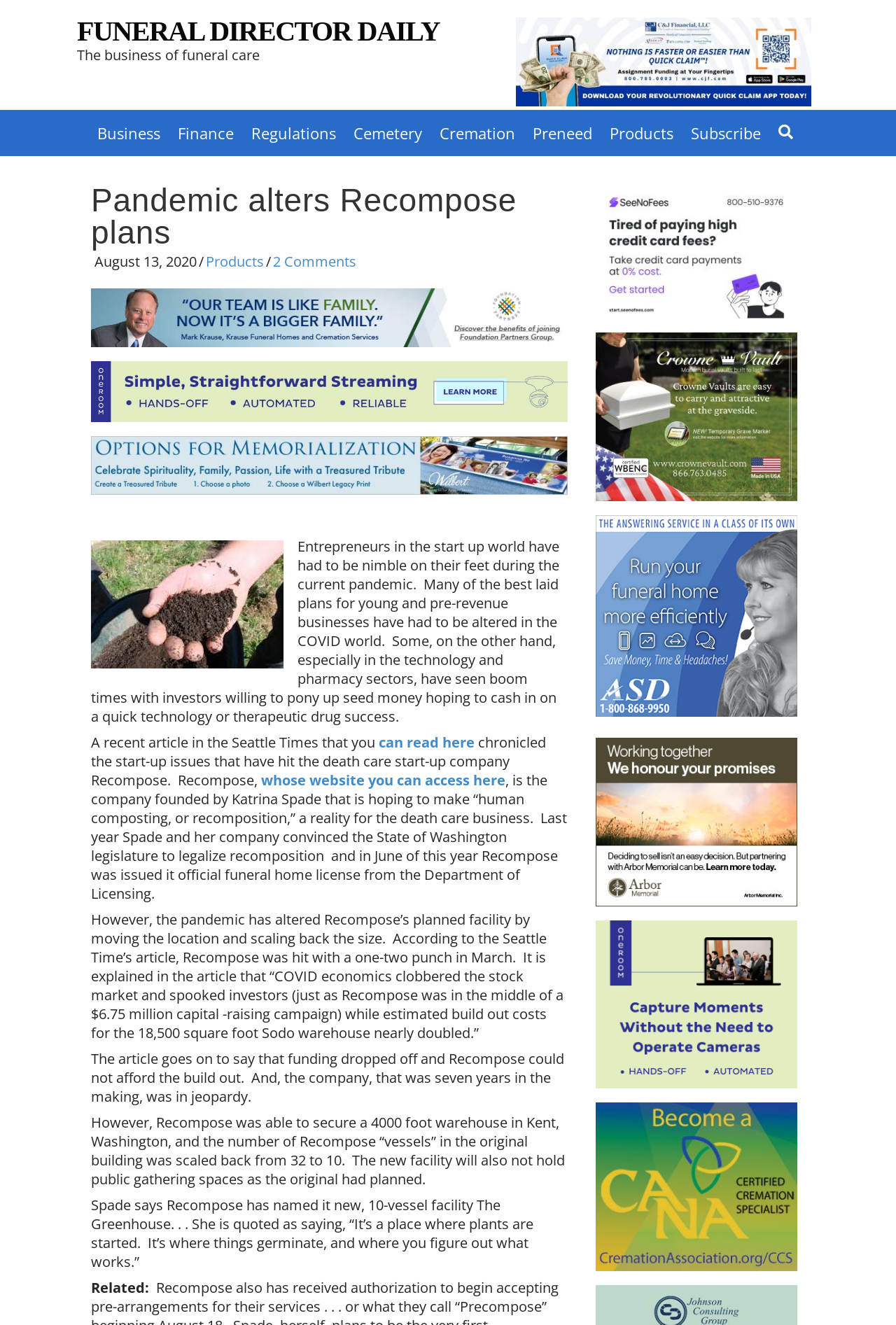Identify the bounding box coordinates of the area that should be clicked in order to complete the given instruction: "Check out the 'Products' section". The bounding box coordinates should be four float numbers between 0 and 1, i.e., [left, top, right, bottom].

[0.23, 0.19, 0.295, 0.204]